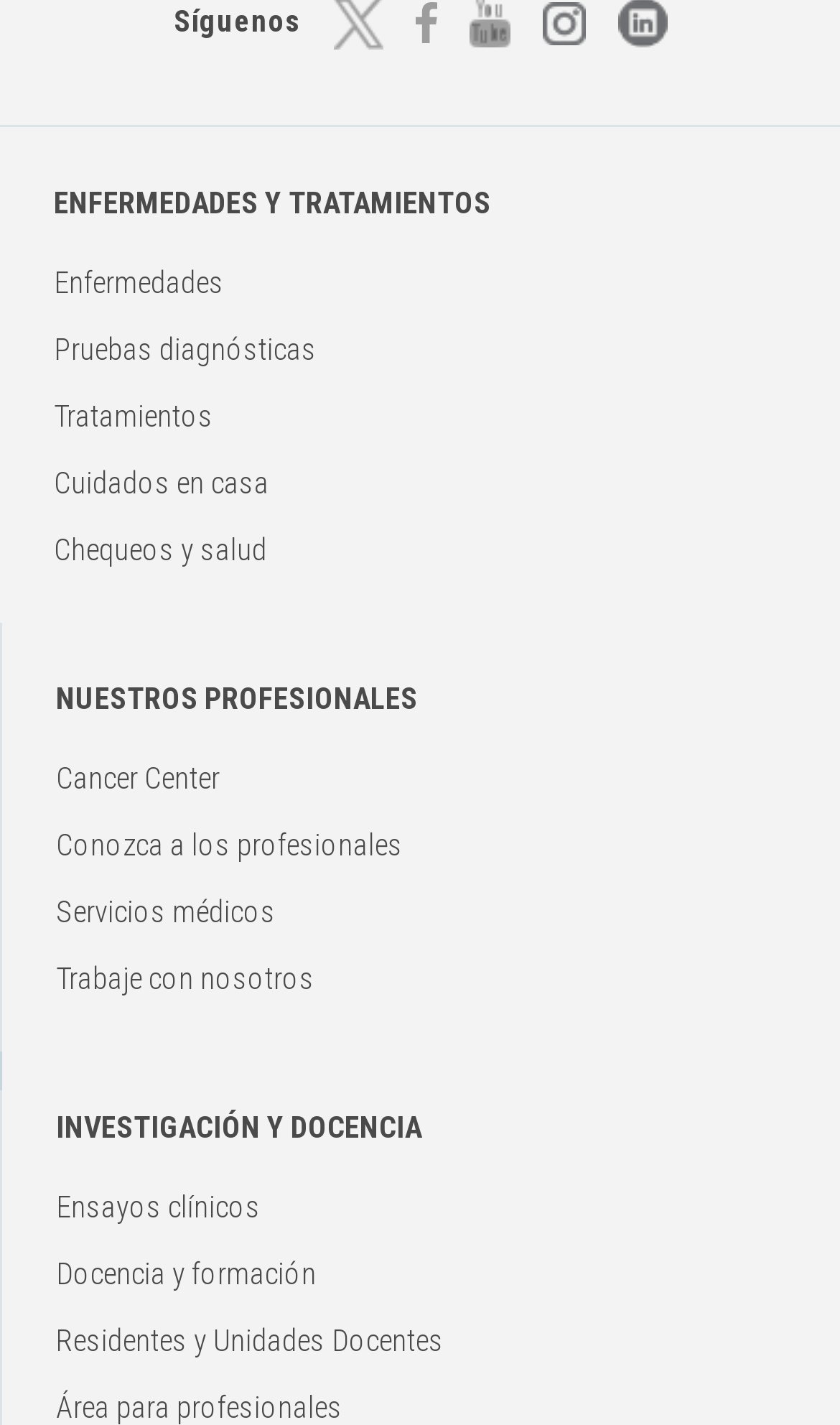Find the bounding box coordinates for the HTML element described in this sentence: "ENFERMEDADES Y TRATAMIENTOS". Provide the coordinates as four float numbers between 0 and 1, in the format [left, top, right, bottom].

[0.064, 0.129, 0.585, 0.154]